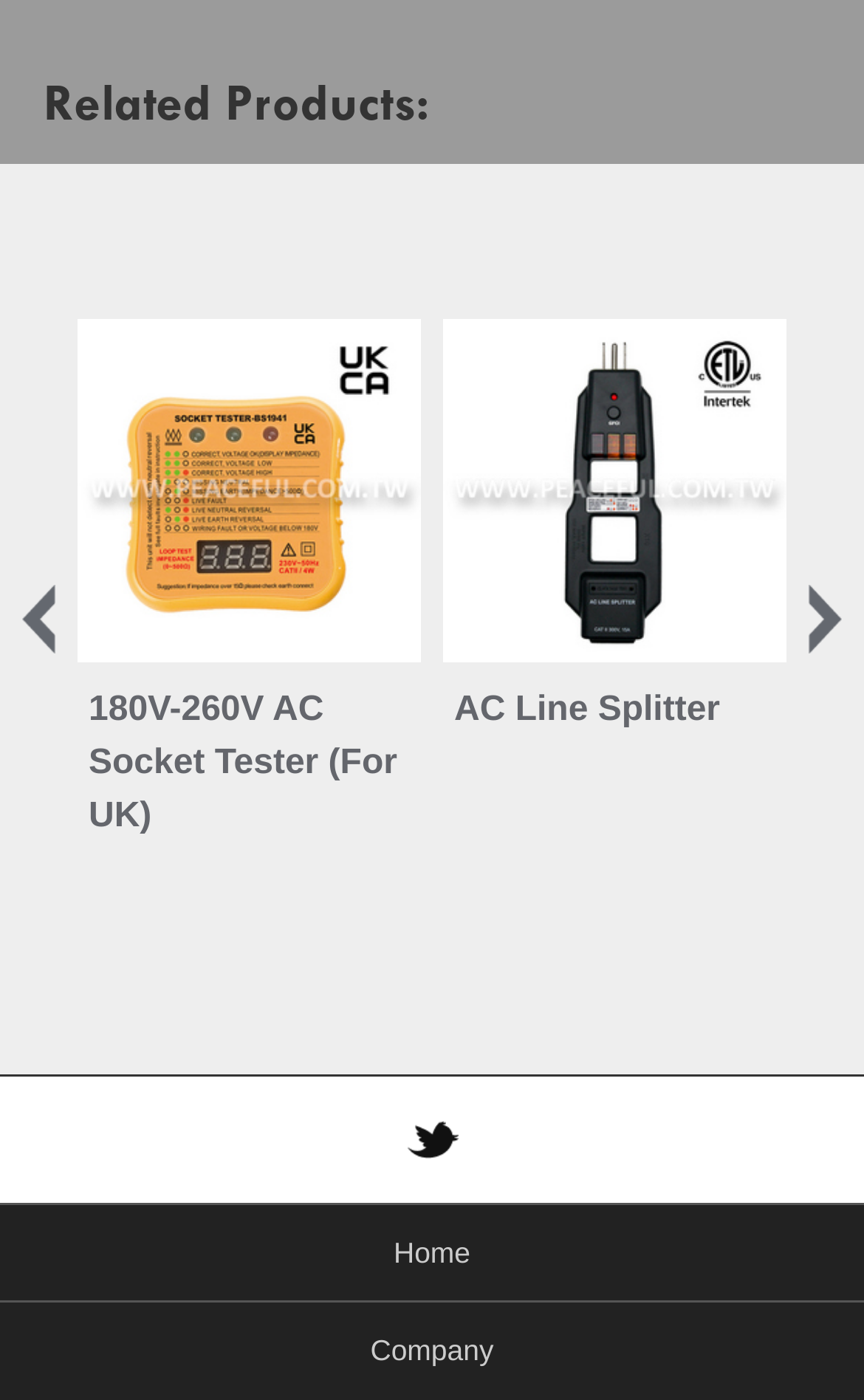What is the first product listed?
Could you give a comprehensive explanation in response to this question?

The first product listed is the one with the image and heading '180V-260V AC Socket Tester (For UK)' which is located at the top of the page, with a bounding box coordinate of [0.09, 0.228, 0.487, 0.618] and [0.09, 0.228, 0.487, 0.473] for the image and heading respectively.